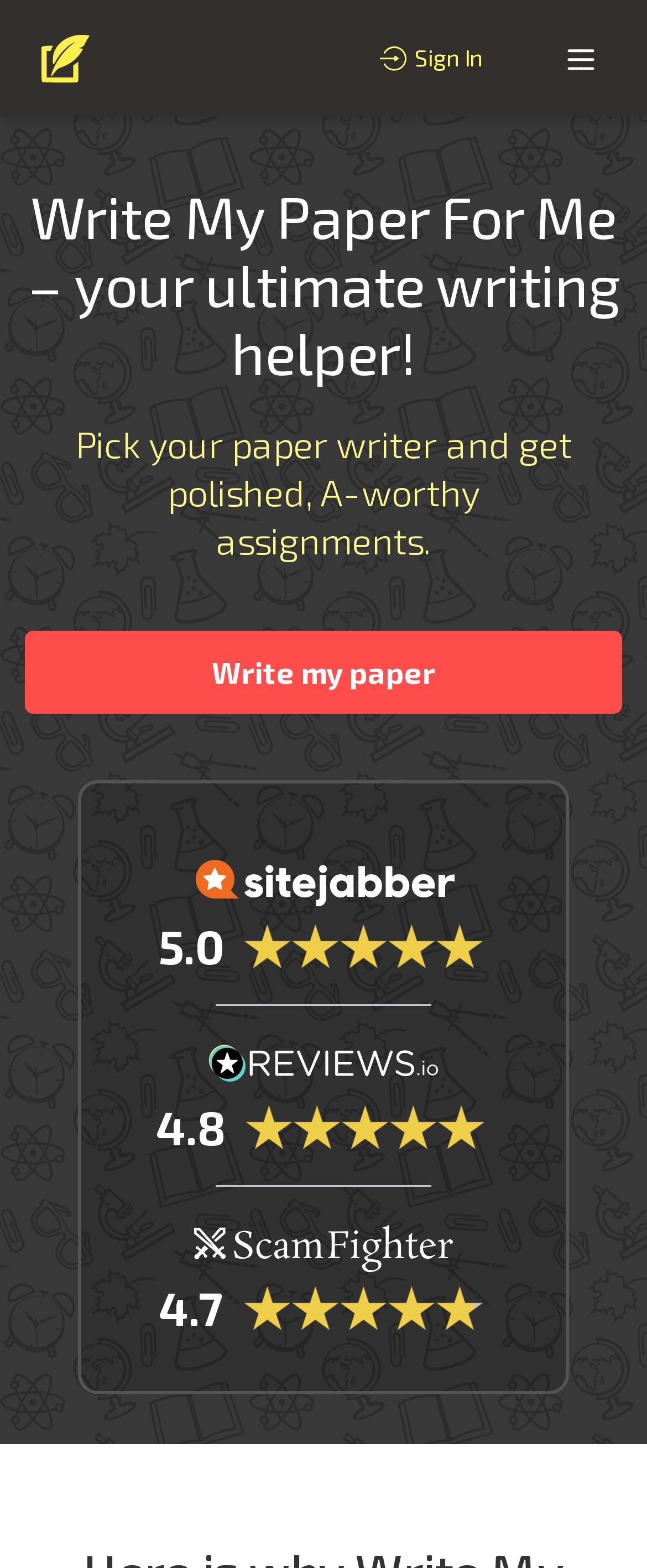What is the text on the top-right corner?
Look at the screenshot and respond with a single word or phrase.

Sign In